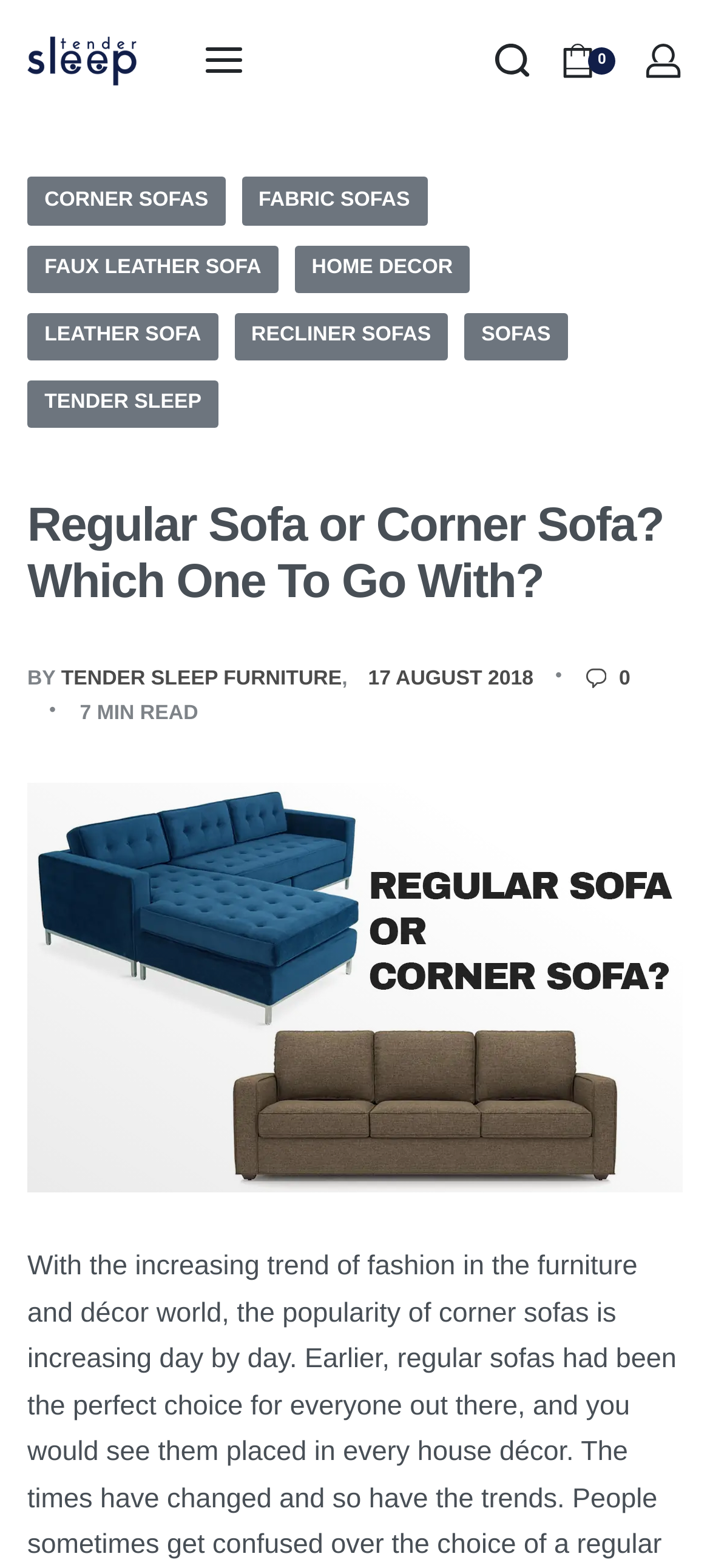What is the estimated reading time of the article?
Answer the question with a single word or phrase derived from the image.

7 MIN READ